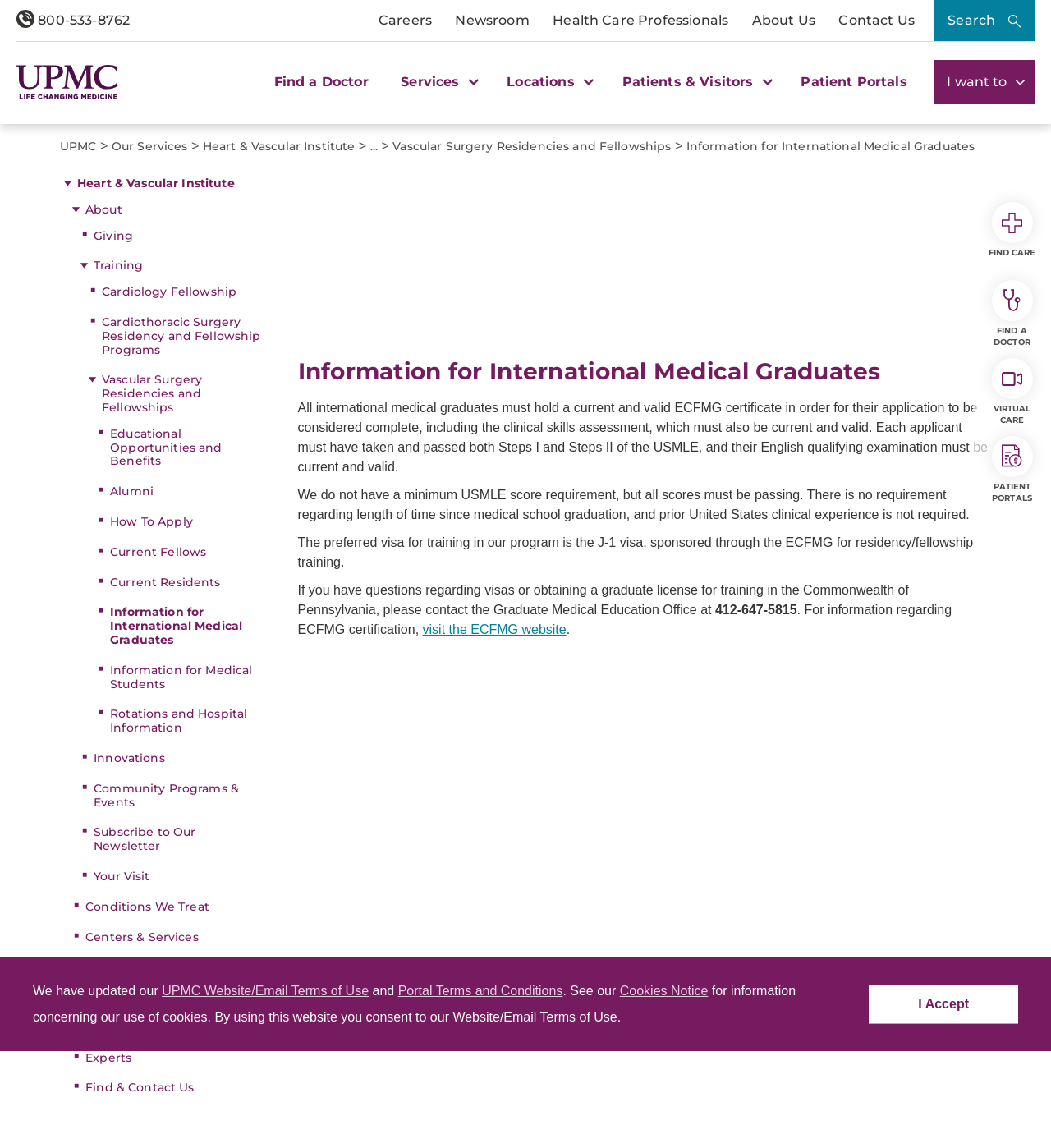Provide the bounding box coordinates for the UI element described in this sentence: "Heart & Vascular Institute". The coordinates should be four float values between 0 and 1, i.e., [left, top, right, bottom].

[0.073, 0.15, 0.223, 0.173]